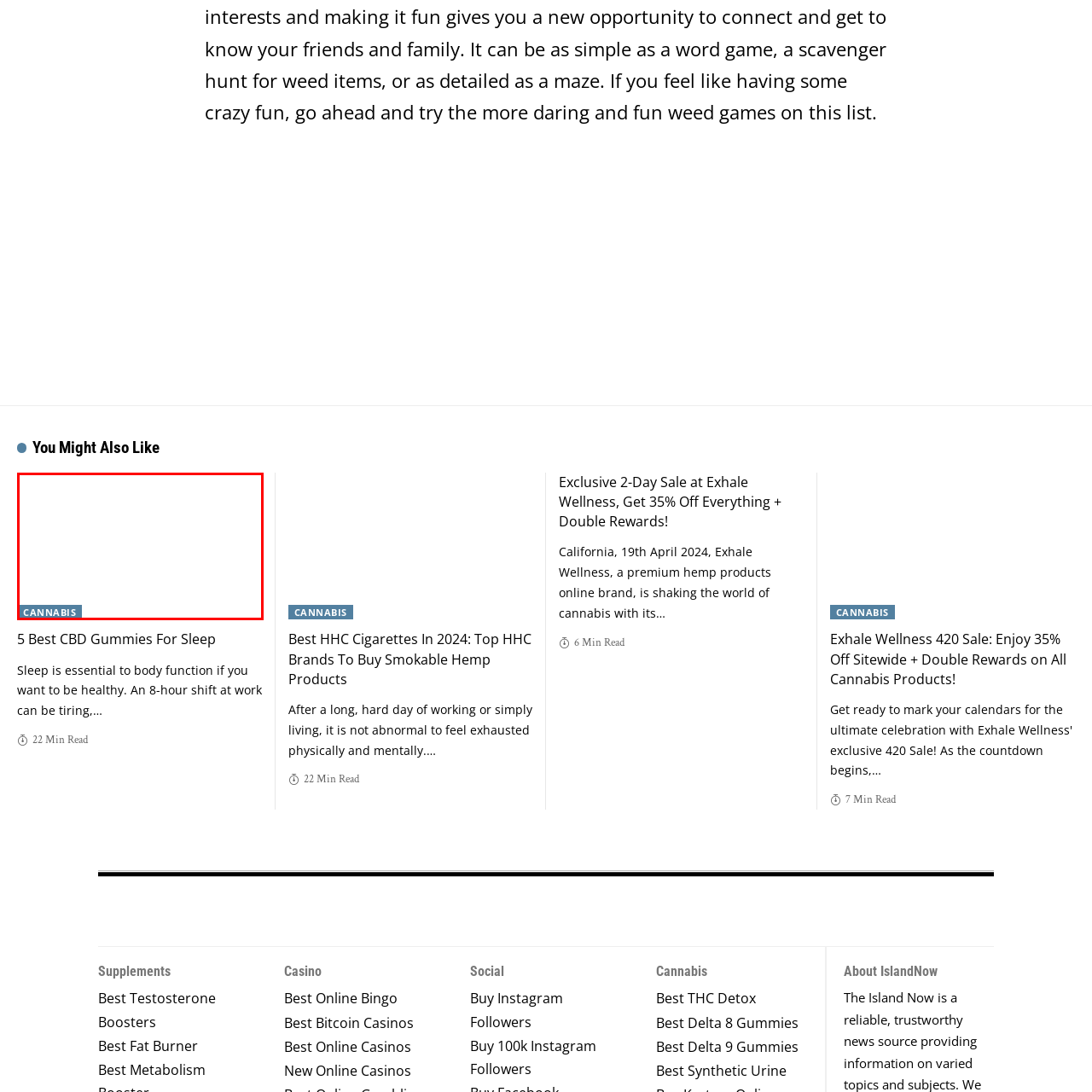Focus on the highlighted area in red, What is the background color of the text 'CANNABIS'? Answer using a single word or phrase.

light